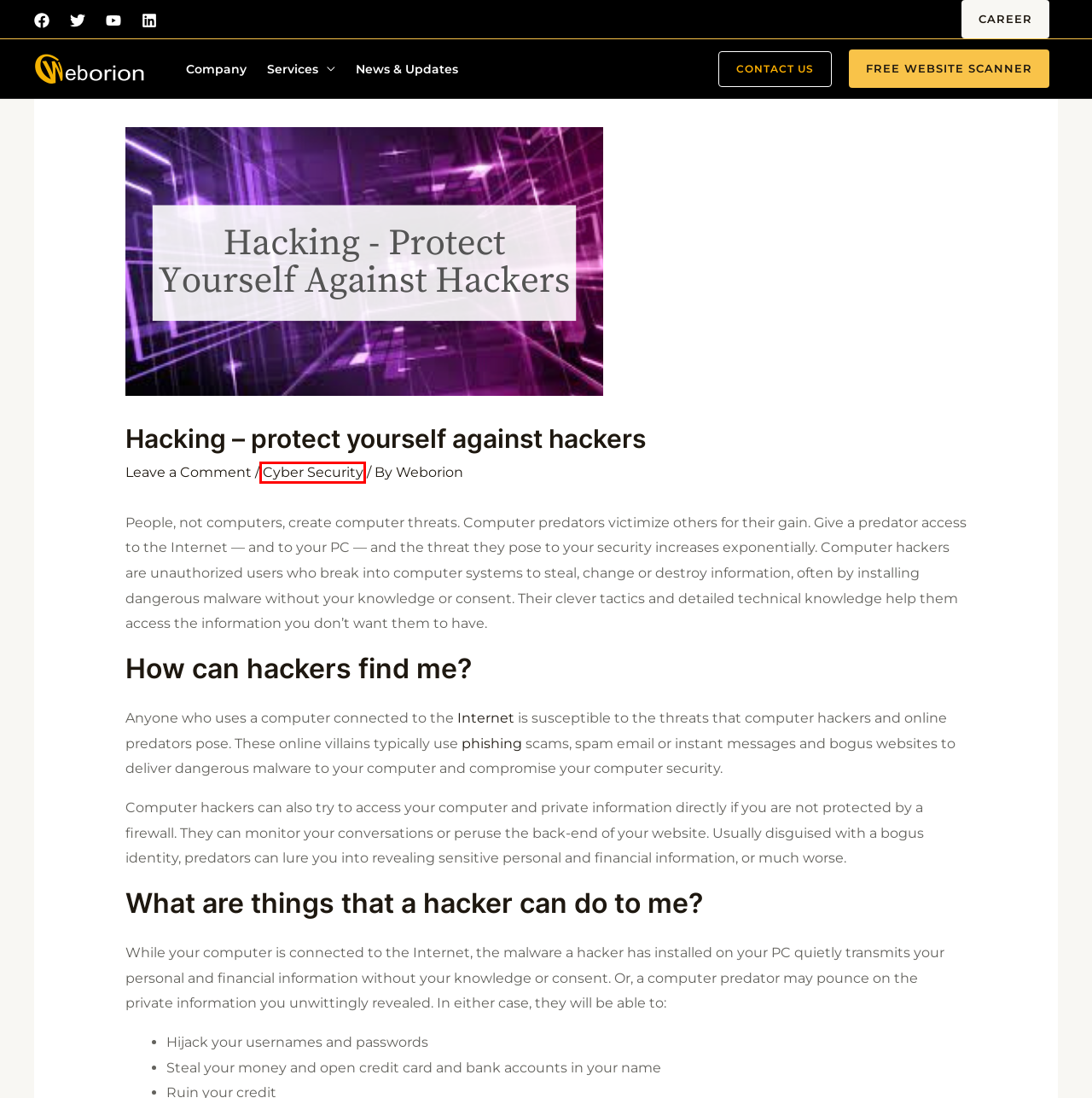You have received a screenshot of a webpage with a red bounding box indicating a UI element. Please determine the most fitting webpage description that matches the new webpage after clicking on the indicated element. The choices are:
A. Services | WebOrion™ Cyber Security and Vulnerability Assessment Services
B. Cyber Security Archives | WebOrion™ Cyber Security and Vulnerability Assessment Services
C. What is Phishing? | WebOrion™ Cyber Security and Vulnerability Assessment Services
D. career | WebOrion™ Cyber Security and Vulnerability Assessment Services
E. News & Updates | WebOrion™ Cyber Security and Vulnerability Assessment Services
F. Home | WebOrion™ Cyber Security and Vulnerability Assessment Services
G. WebOrion Tools
H. Company | WebOrion™ Cyber Security and Vulnerability Assessment Services

B